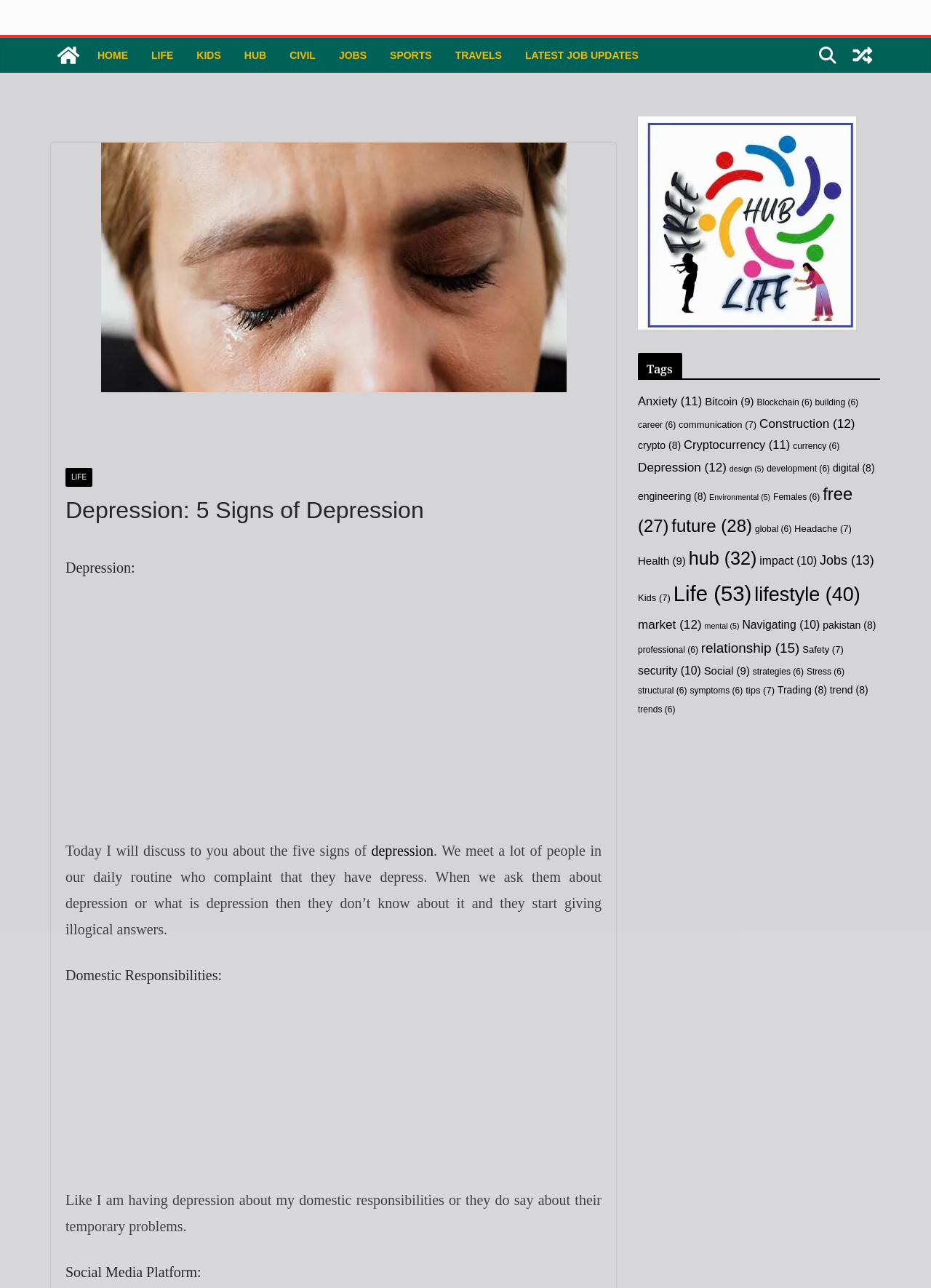Show the bounding box coordinates for the element that needs to be clicked to execute the following instruction: "Search for something". Provide the coordinates in the form of four float numbers between 0 and 1, i.e., [left, top, right, bottom].

None